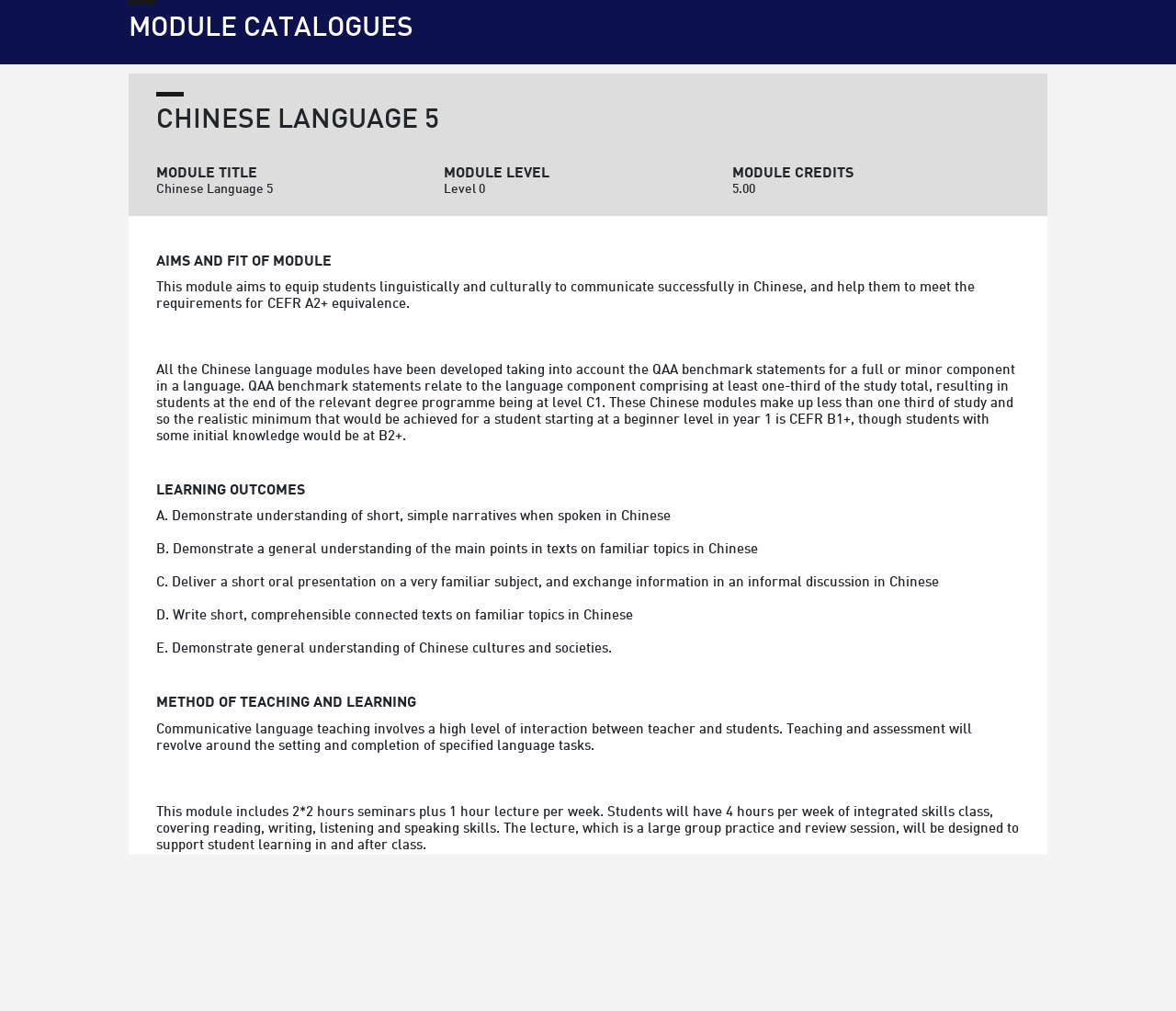Reply to the question with a single word or phrase:
How many hours of seminars are there per week?

2*2 hours